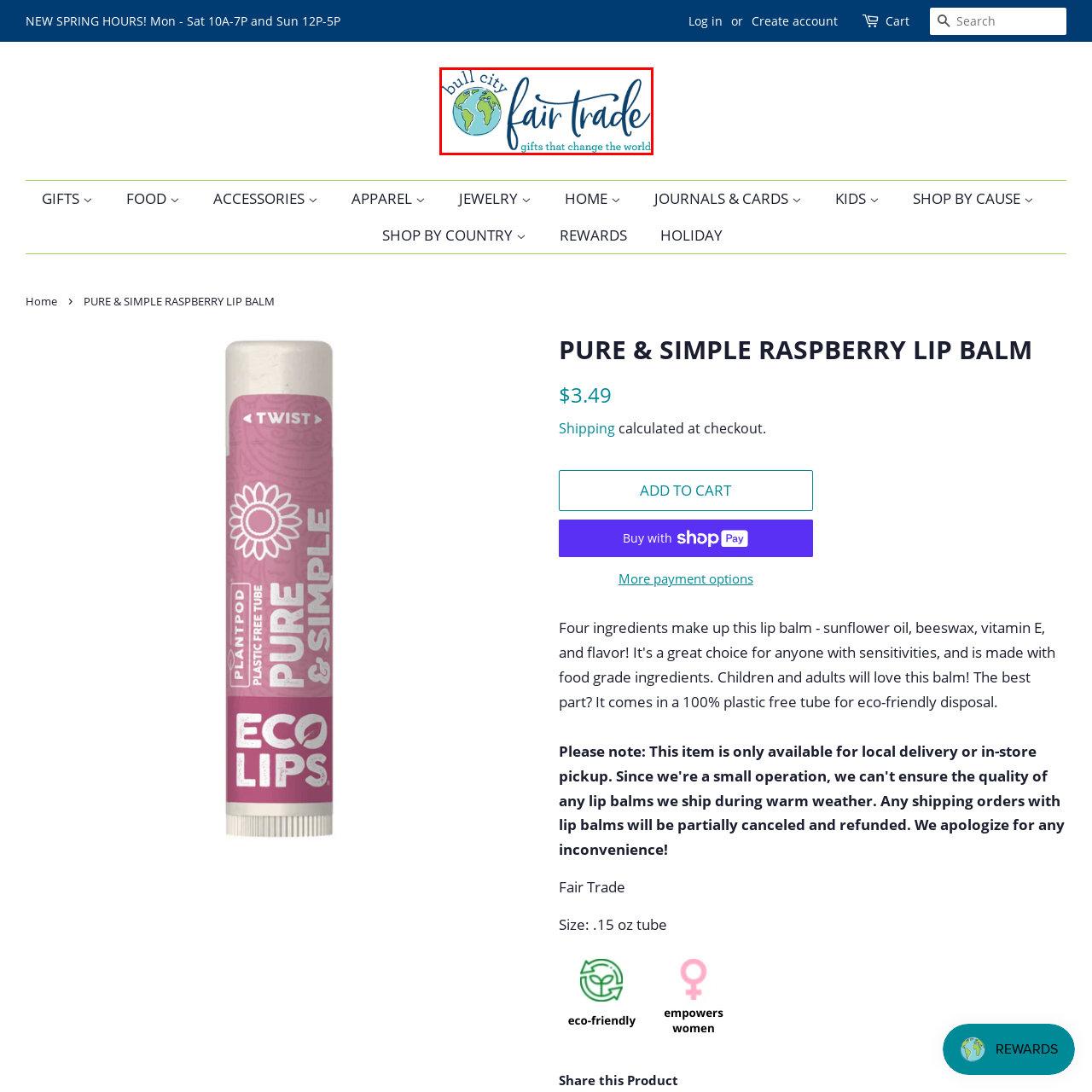Direct your attention to the segment of the image enclosed by the red boundary and answer the ensuing question in detail: What is the font style of 'bull city'?

The text 'bull city' is presented in a playful, lowercase font, which conveys a sense of creativity and warmth, suggesting that the organization is approachable and friendly.